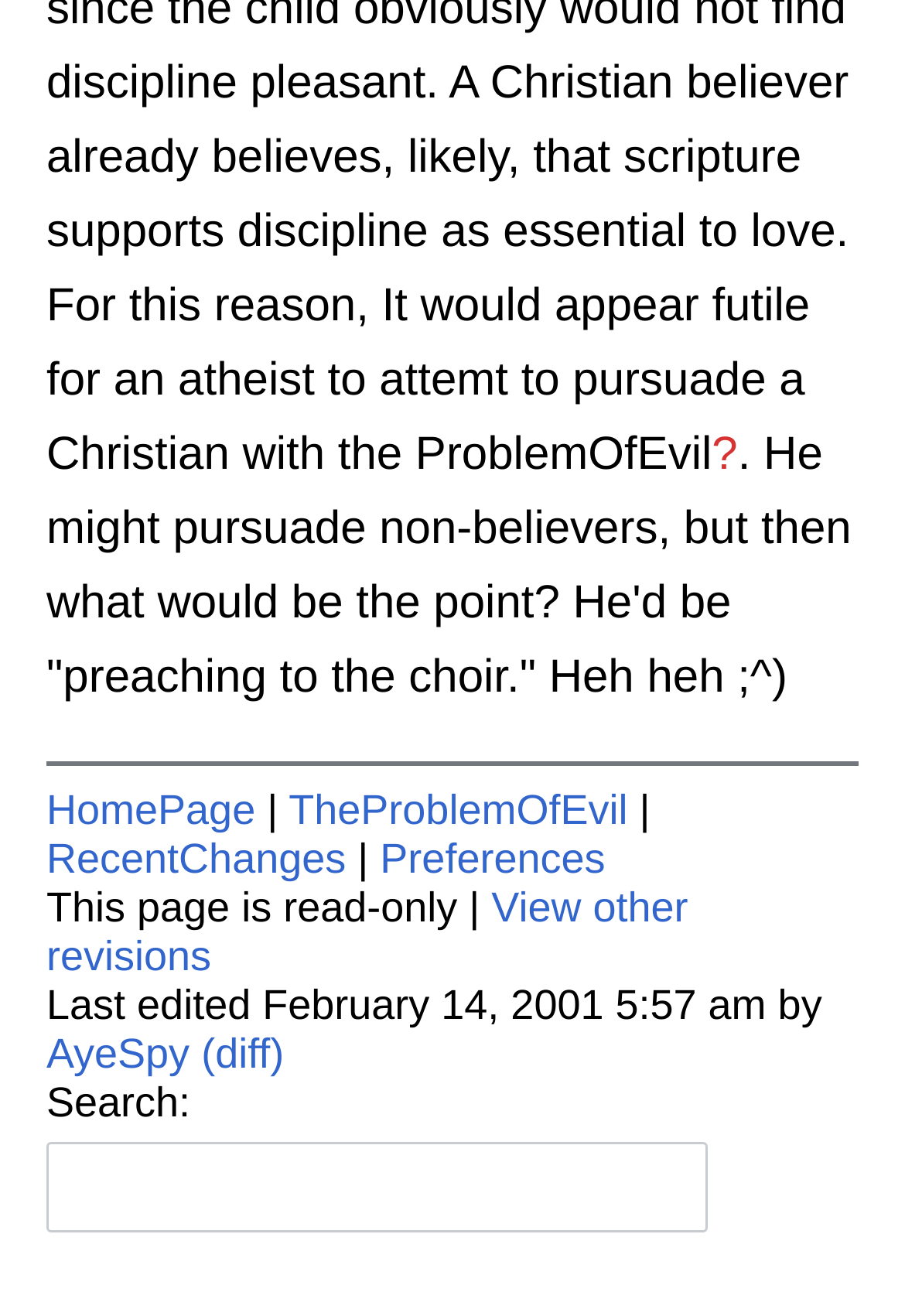Given the element description TheProblemOfEvil, specify the bounding box coordinates of the corresponding UI element in the format (top-left x, top-left y, bottom-right x, bottom-right y). All values must be between 0 and 1.

[0.319, 0.597, 0.694, 0.633]